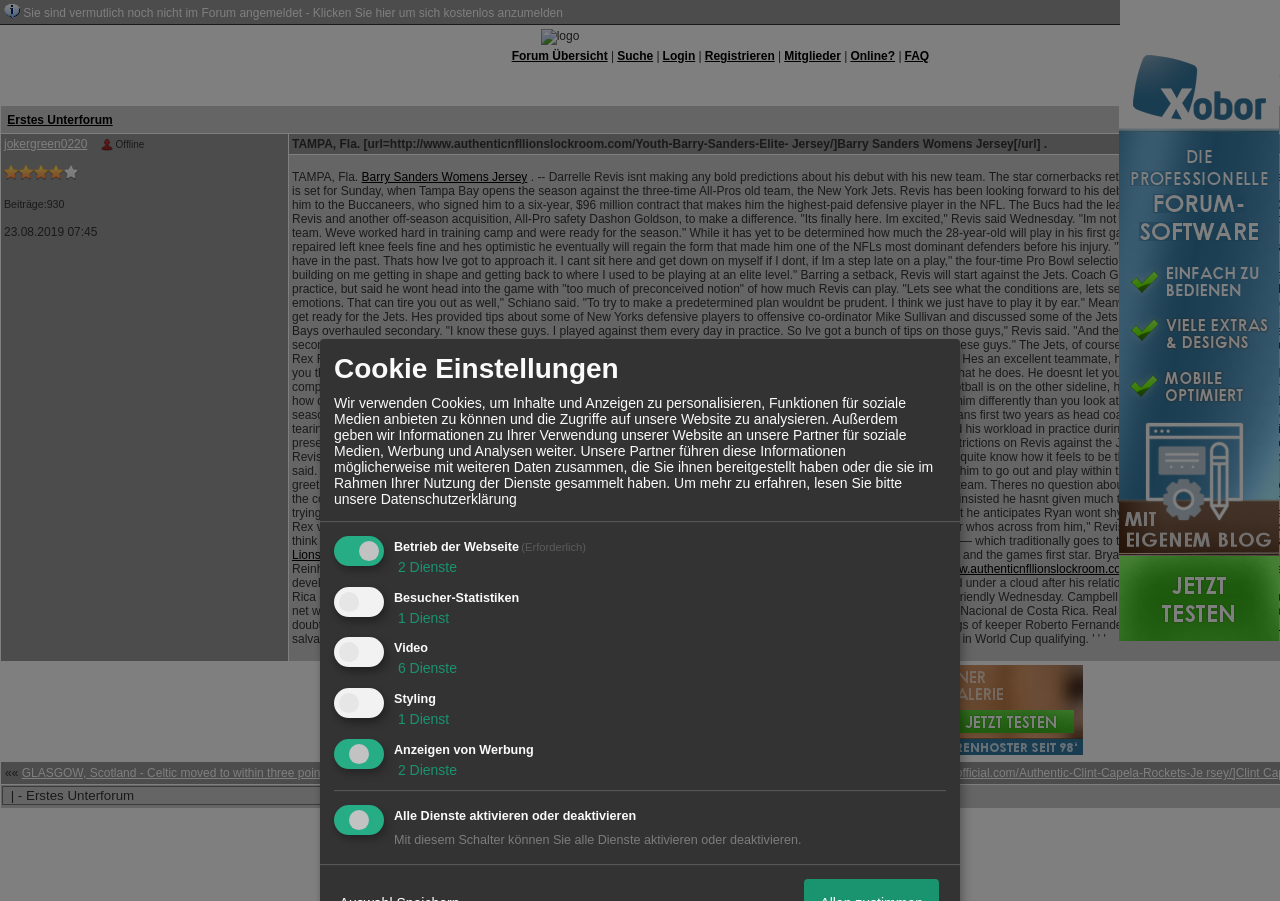From the given element description: "Barry Sanders Womens Jersey", find the bounding box for the UI element. Provide the coordinates as four float numbers between 0 and 1, in the order [left, top, right, bottom].

[0.282, 0.189, 0.412, 0.204]